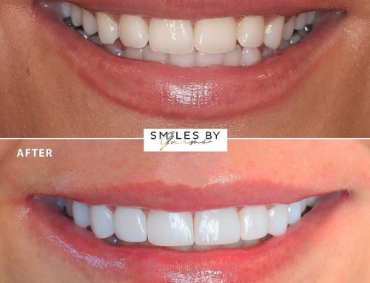What is displayed prominently in the center of the image?
Using the visual information, respond with a single word or phrase.

The words 'SMILES BY'